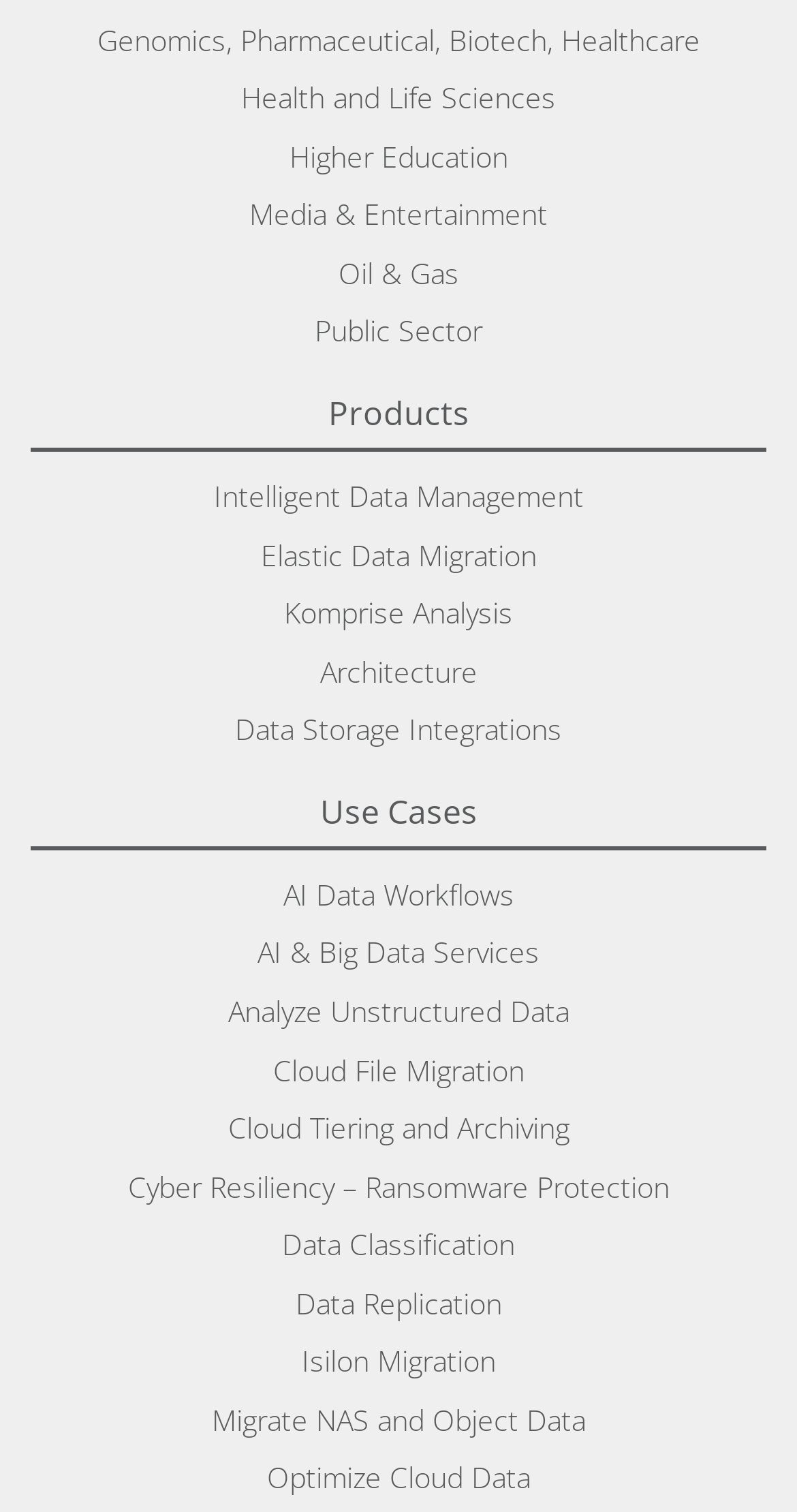What are the industries listed on the webpage?
Look at the image and provide a short answer using one word or a phrase.

Genomics, Healthcare, Education, etc.